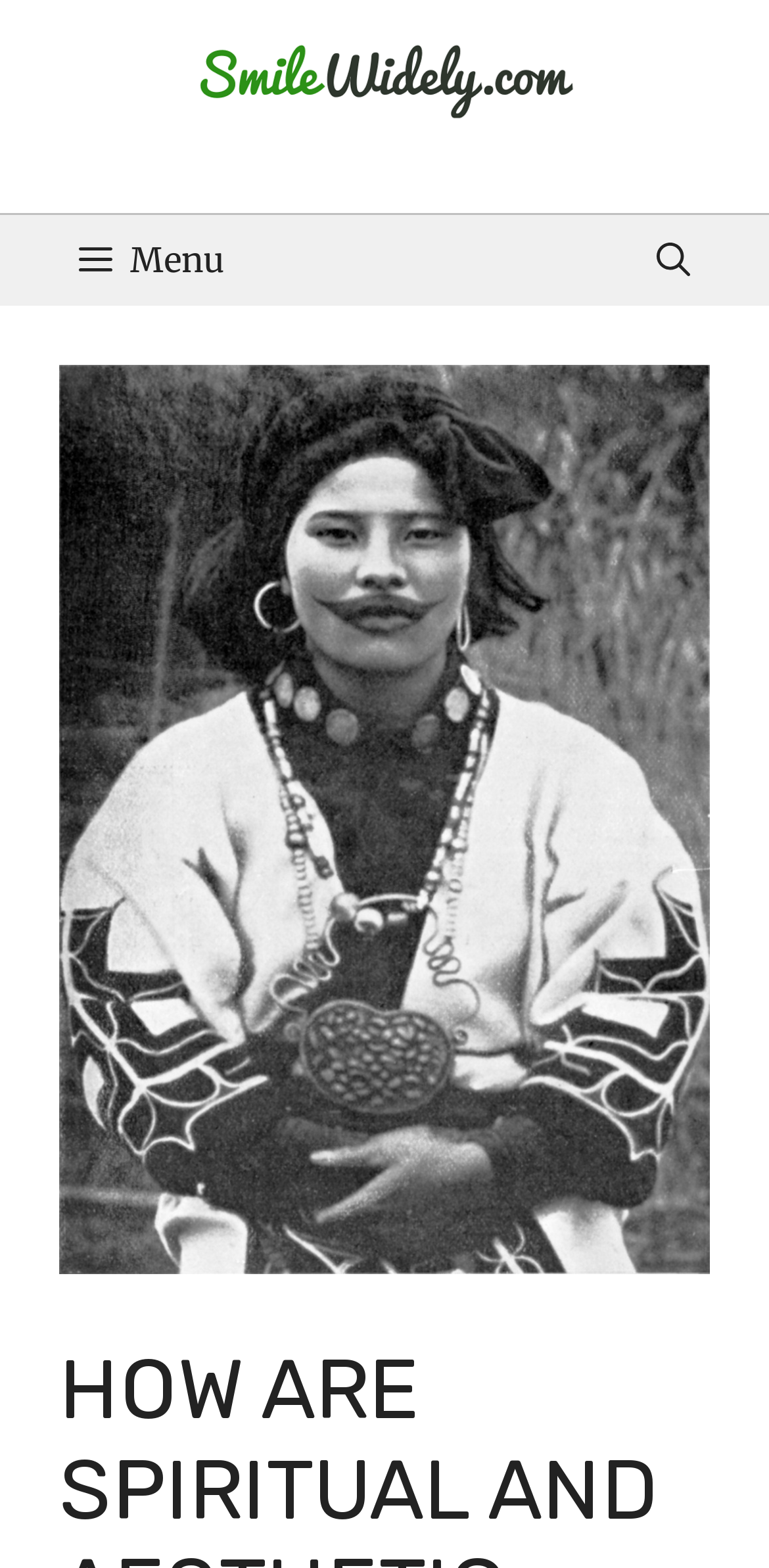Is the menu expanded?
Based on the visual, give a brief answer using one word or a short phrase.

No